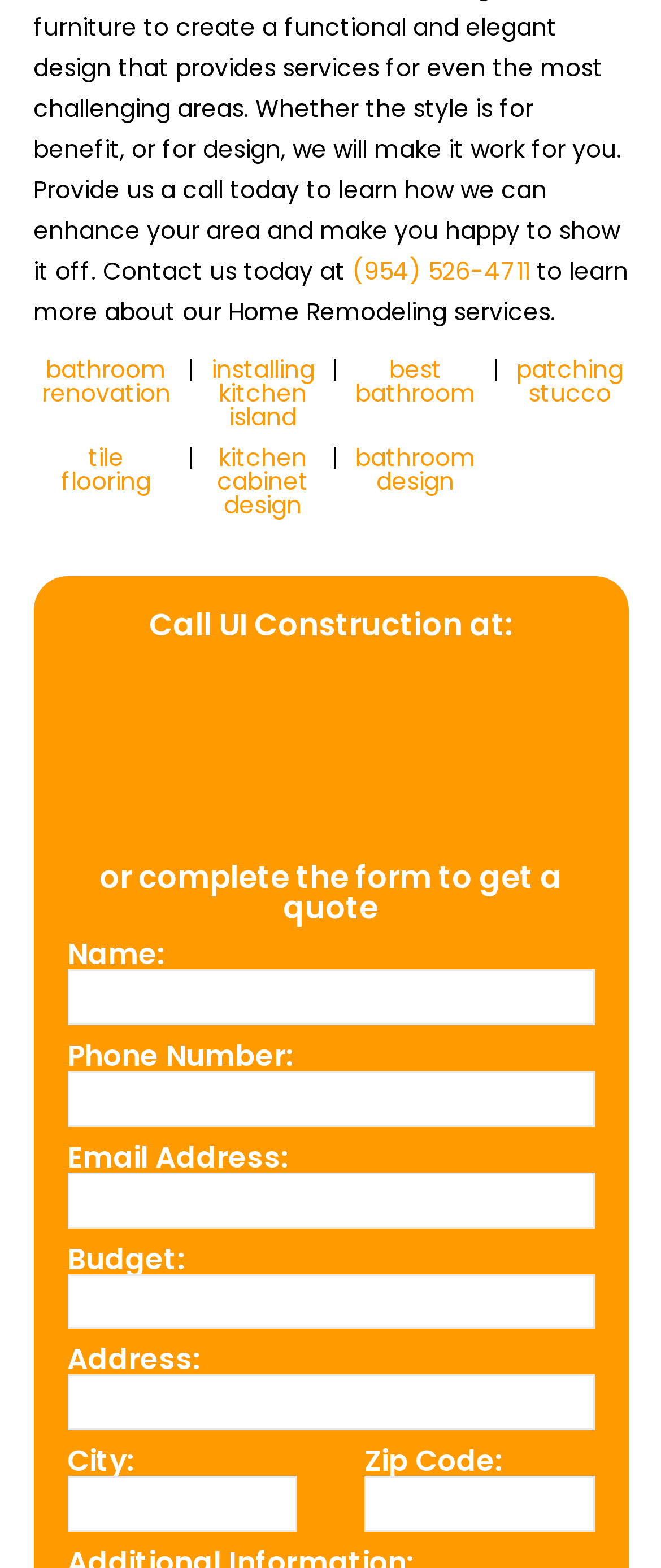What services does UI Construction provide?
Please provide a single word or phrase as your answer based on the screenshot.

Home Remodeling services